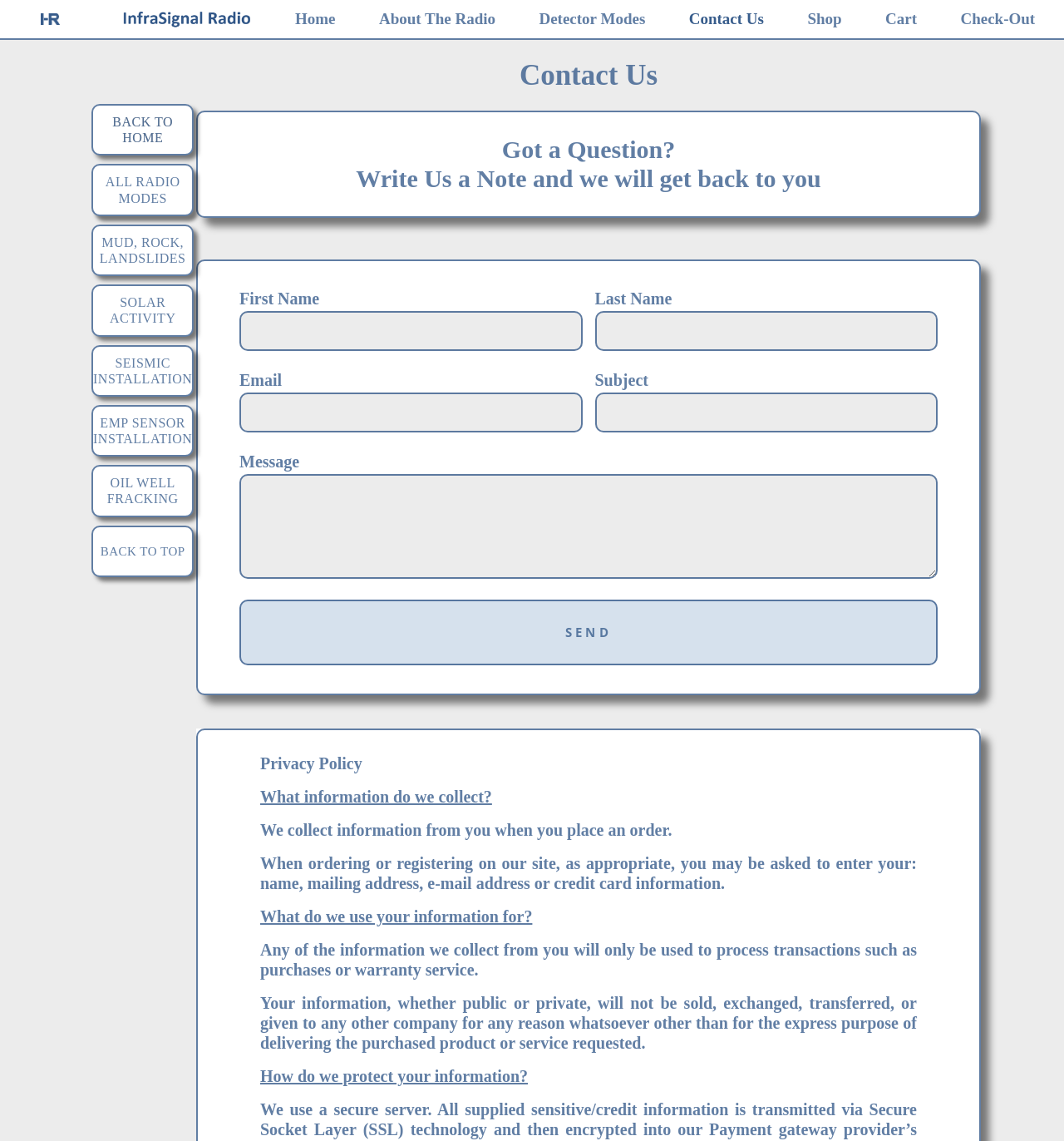Can you provide the bounding box coordinates for the element that should be clicked to implement the instruction: "Browse all"?

None